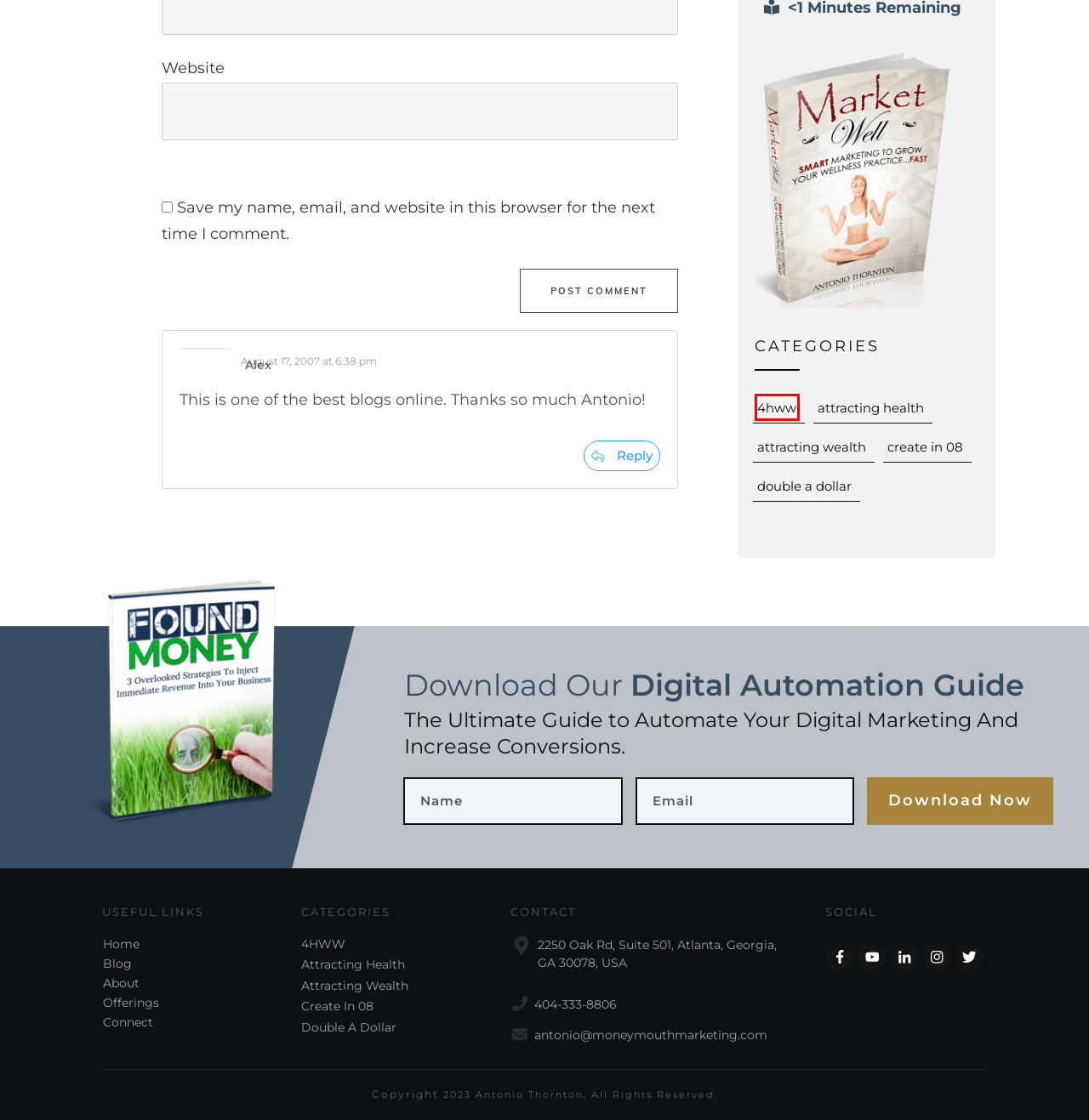Check out the screenshot of a webpage with a red rectangle bounding box. Select the best fitting webpage description that aligns with the new webpage after clicking the element inside the bounding box. Here are the candidates:
A. Attracting Wealth | Antonio Thornton
B. Offerings | Antonio Thornton
C. Double A Dollar | Antonio Thornton
D. Create In 08 | Antonio Thornton
E. Impact | Antonio Thornton
F. 4HWW | Antonio Thornton
G. Attracting Health | Antonio Thornton
H. Connect | Antonio Thornton

F